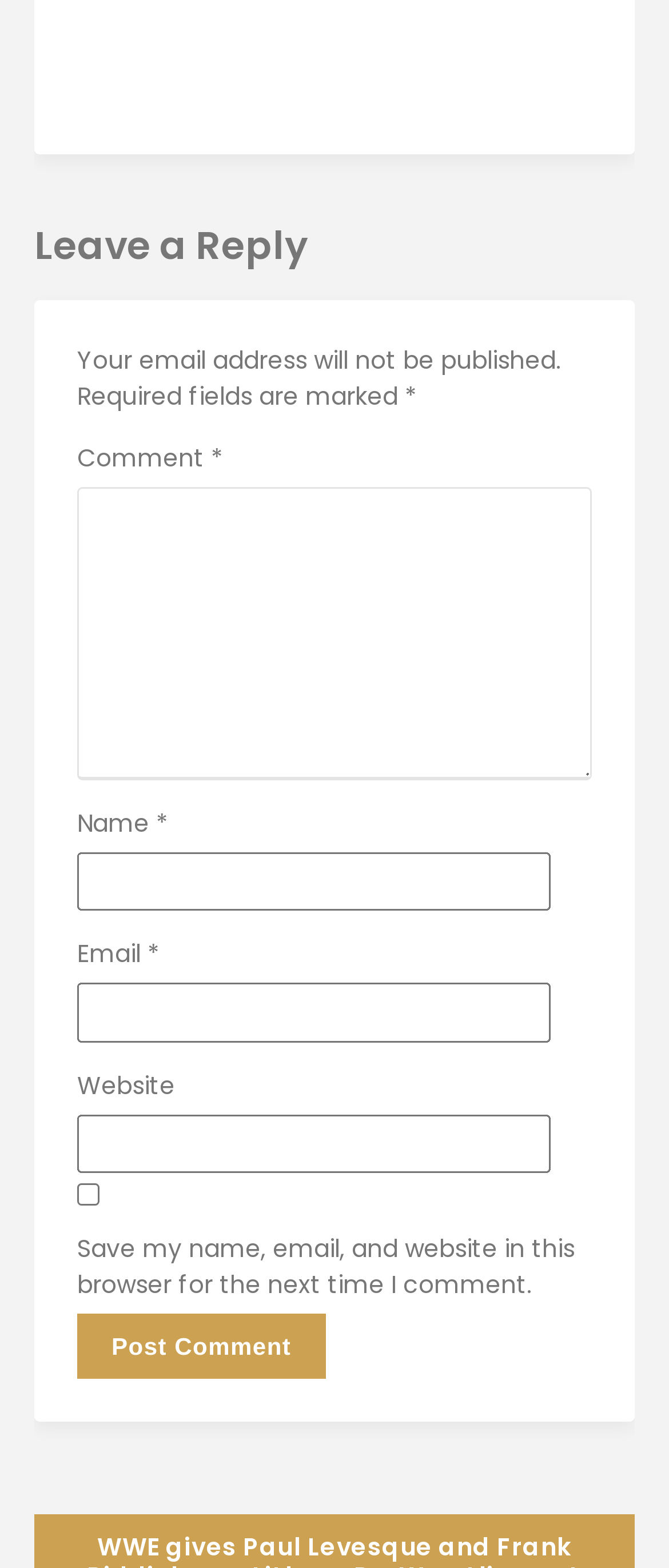Locate the bounding box coordinates of the element I should click to achieve the following instruction: "Write a comment".

[0.115, 0.31, 0.885, 0.498]